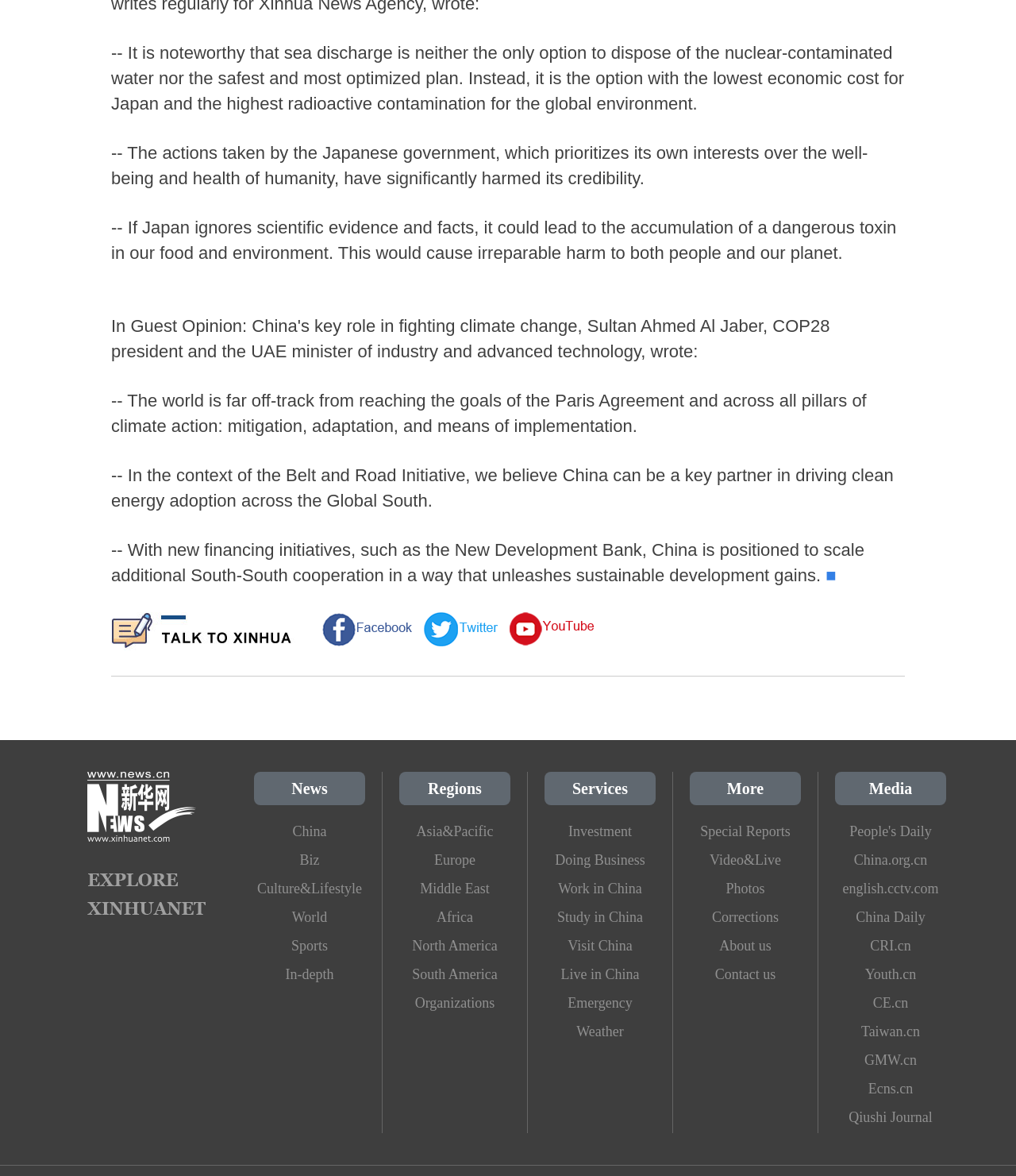Identify the bounding box coordinates for the element you need to click to achieve the following task: "Read the 'News' section". Provide the bounding box coordinates as four float numbers between 0 and 1, in the form [left, top, right, bottom].

[0.287, 0.663, 0.322, 0.678]